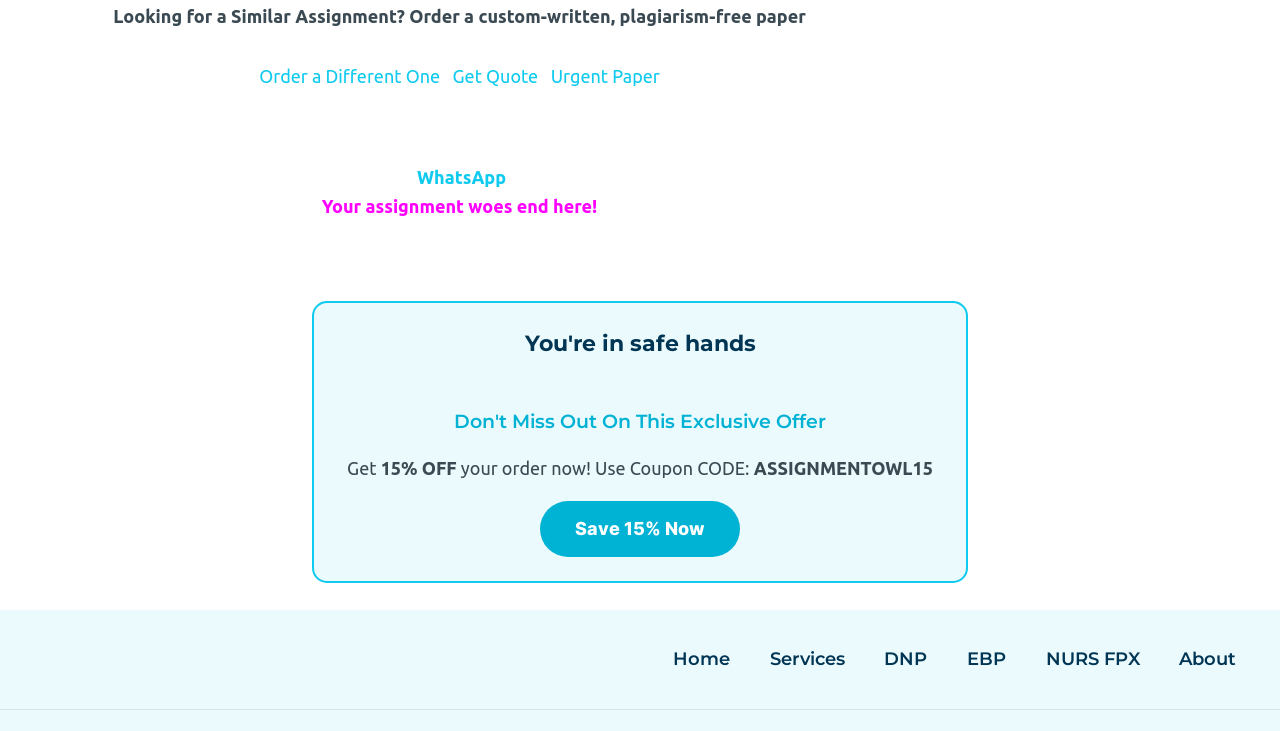Locate the bounding box coordinates of the UI element described by: "DNP". The bounding box coordinates should consist of four float numbers between 0 and 1, i.e., [left, top, right, bottom].

[0.675, 0.875, 0.74, 0.929]